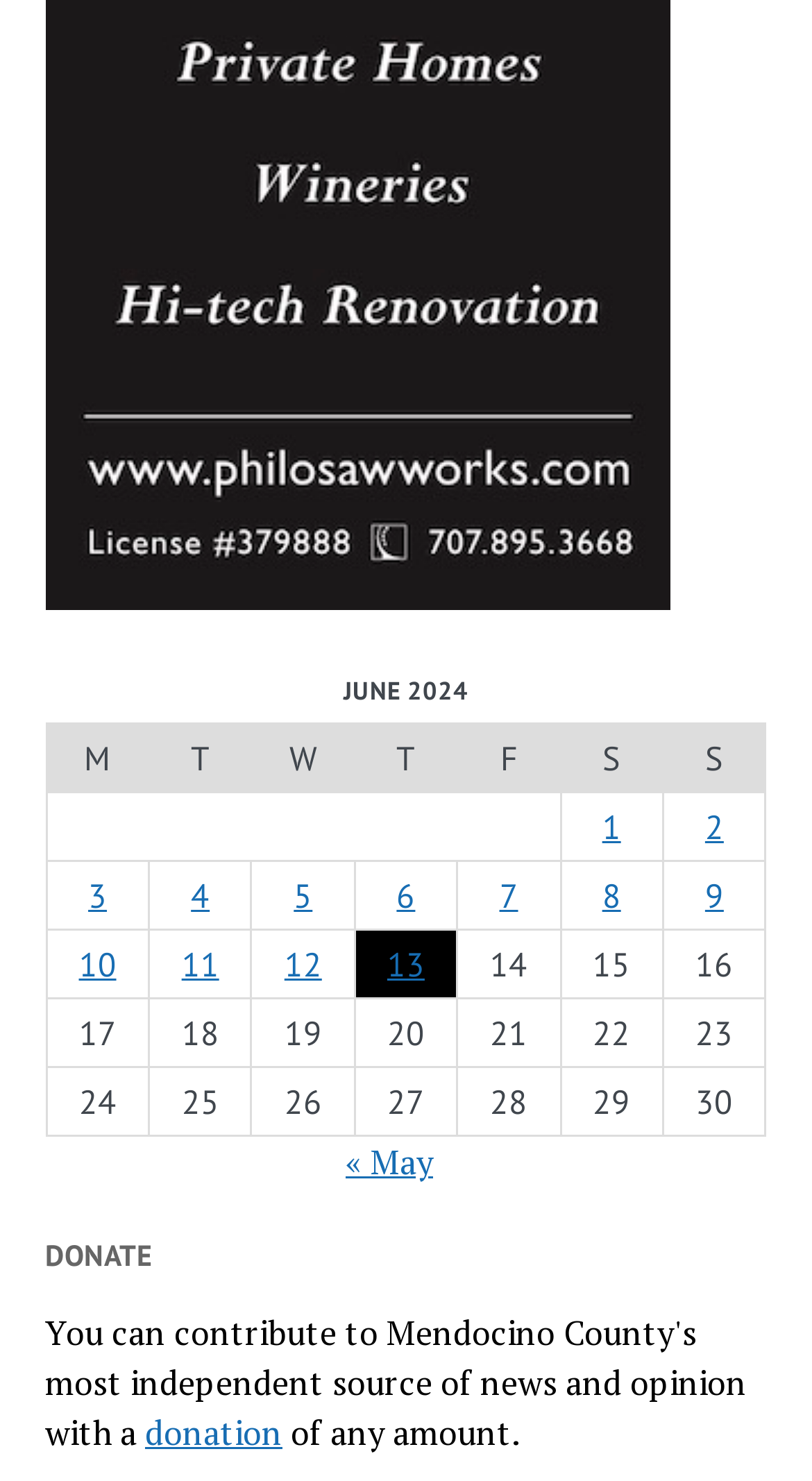What is the navigation option below the calendar?
Please answer the question with a single word or phrase, referencing the image.

Previous and next months